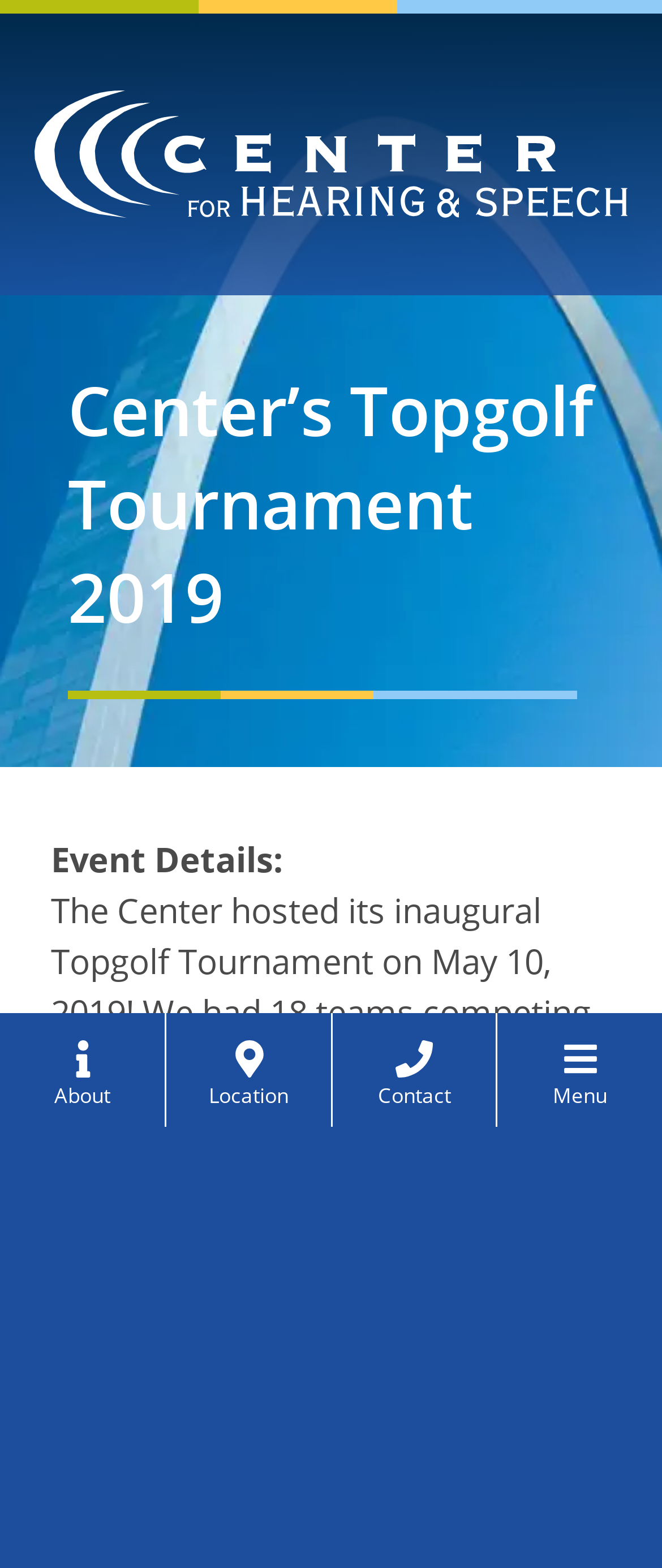What is the purpose of the 'REQUEST APPOINTMENT' link?
Use the image to give a comprehensive and detailed response to the question.

I inferred this answer by looking at the link 'REQUEST APPOINTMENT' and its position on the webpage, which suggests that it is a call-to-action for users to request an appointment with the Center for Hearing & Speech.